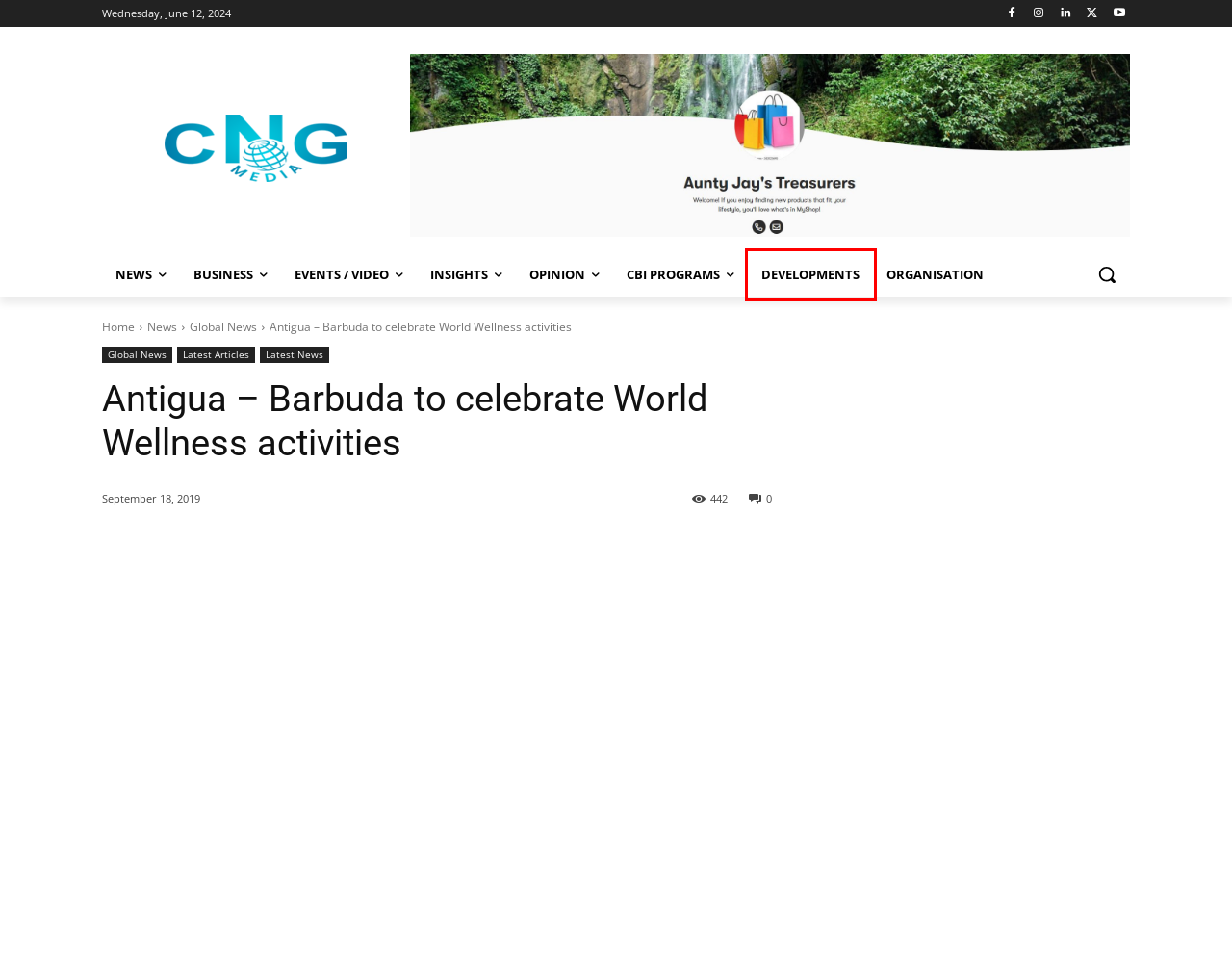Given a webpage screenshot with a red bounding box around a UI element, choose the webpage description that best matches the new webpage after clicking the element within the bounding box. Here are the candidates:
A. Caribbean News Global - Caribbean News And Beyond
B. Business Archives - Caribbean News Global
C. Advertise - Caribbean News Global
D. Insights Archives - Caribbean News Global
E. Amway United States
F. Opinion Archives - Caribbean News Global
G. Latest Articles Archives - Caribbean News Global
H. Developments Archives - Caribbean News Global

H